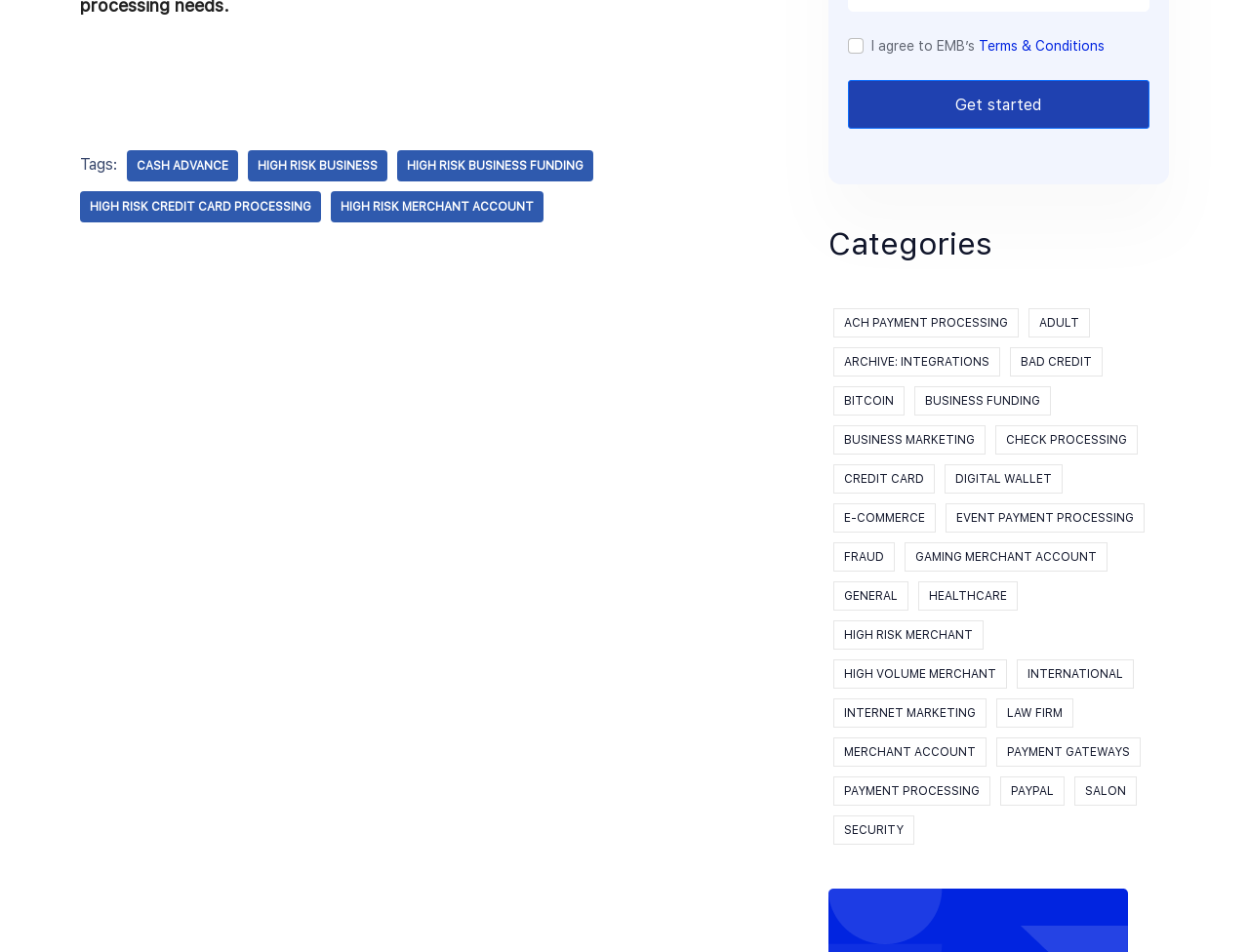Locate the bounding box coordinates of the area you need to click to fulfill this instruction: 'Click the 'Get started' button'. The coordinates must be in the form of four float numbers ranging from 0 to 1: [left, top, right, bottom].

[0.679, 0.084, 0.92, 0.136]